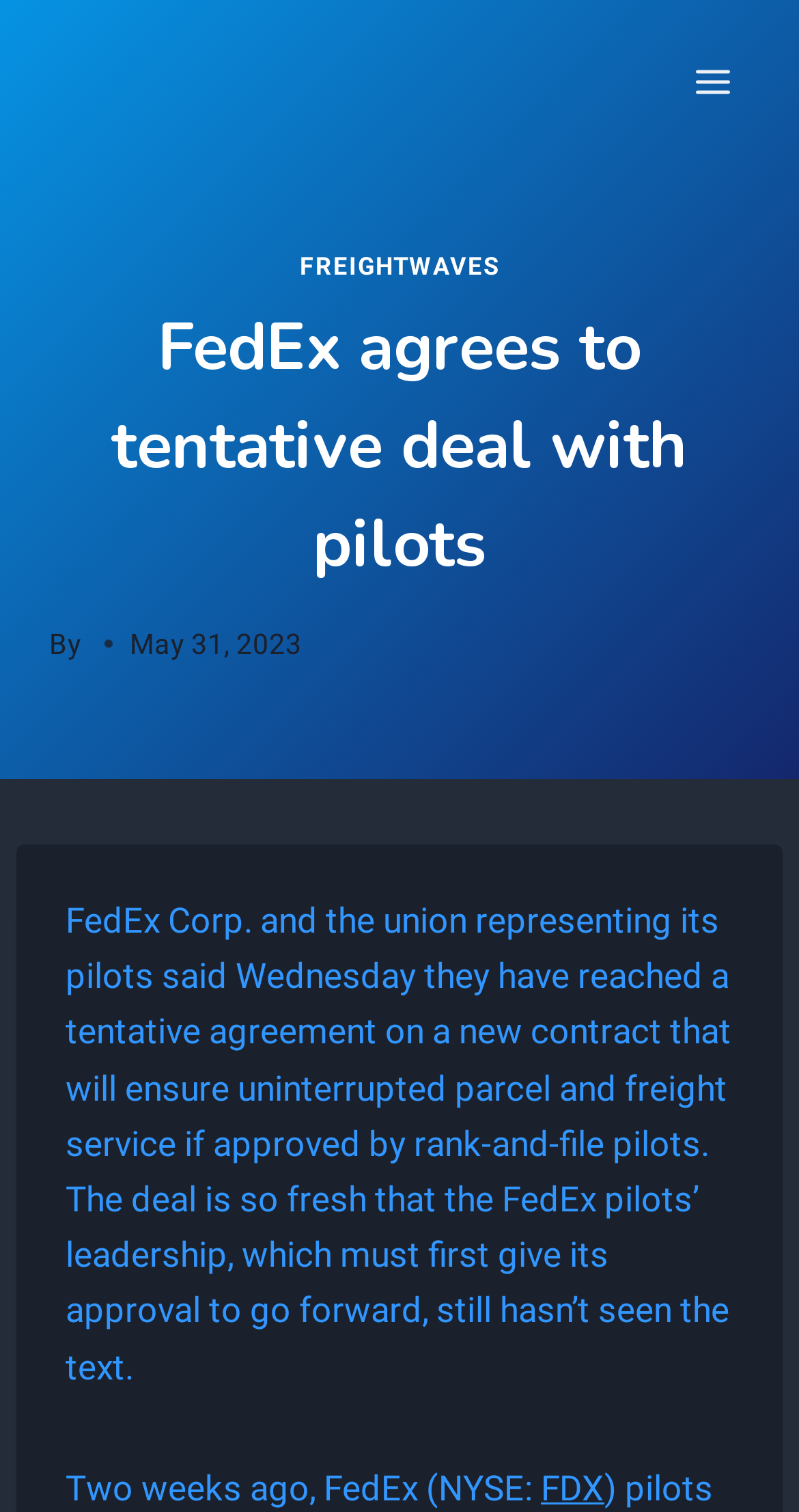What is the name of the company mentioned in the article?
Please respond to the question with a detailed and thorough explanation.

I found the answer by looking at the text content of the webpage, specifically the sentence 'FedEx Corp. and the union representing its pilots said Wednesday they have reached a tentative agreement on a new contract...' which mentions the company name 'FedEx'.